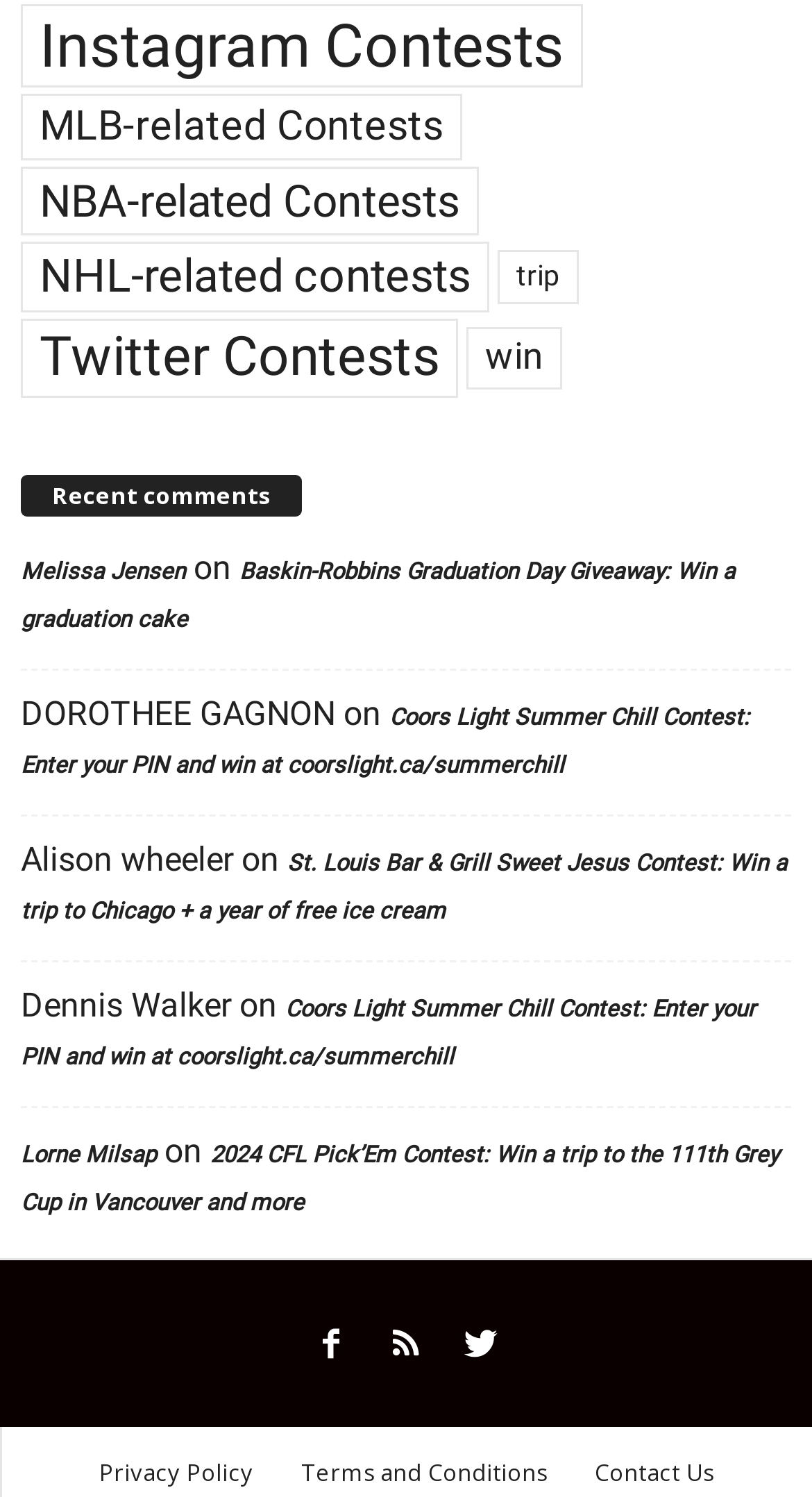Please look at the image and answer the question with a detailed explanation: How many items are in the Twitter Contests category?

According to the link 'Twitter Contests (675 items)', there are 675 items in the Twitter Contests category.